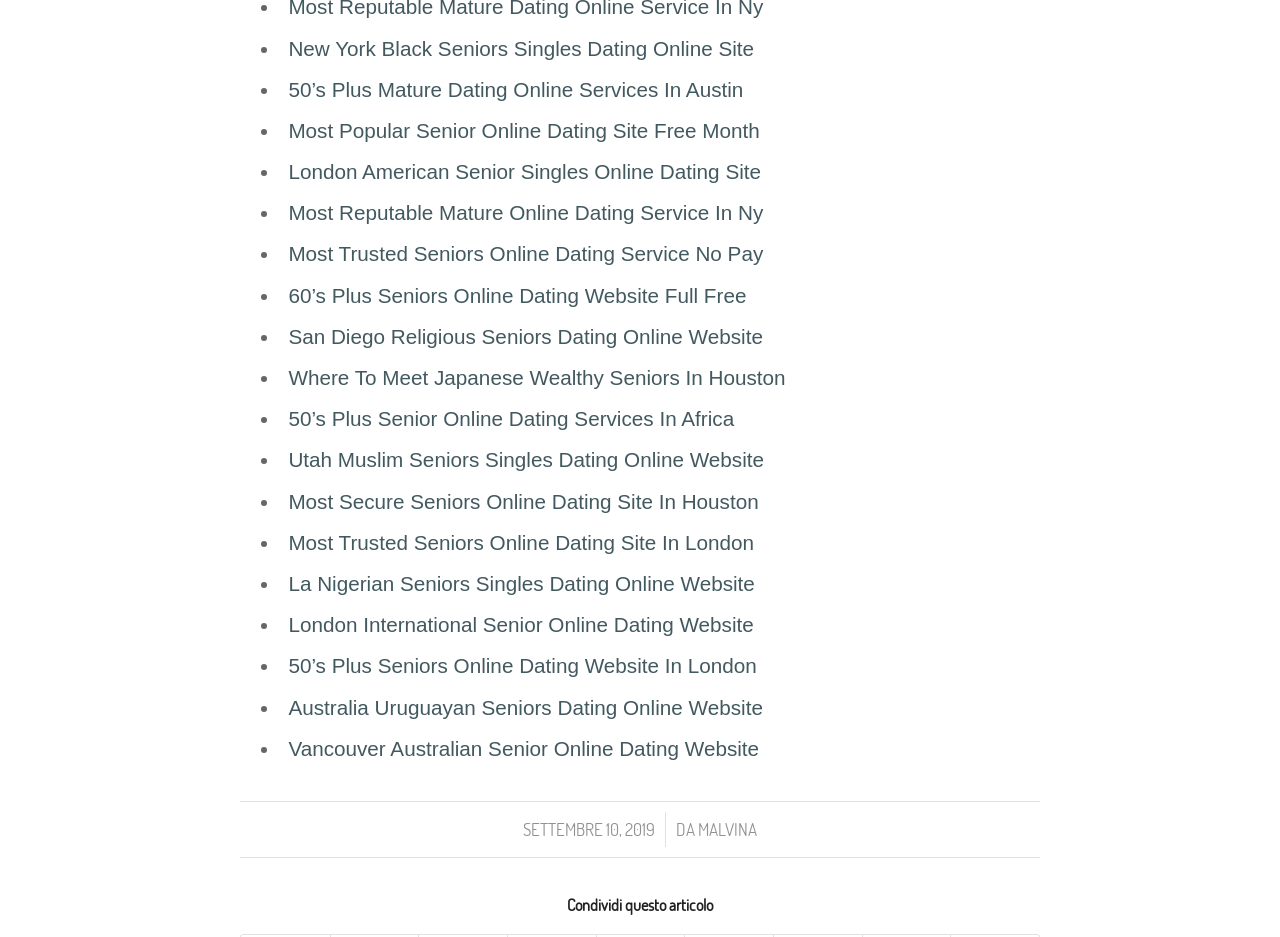Locate the bounding box coordinates of the clickable area needed to fulfill the instruction: "Click on 'Most Popular Senior Online Dating Site Free Month'".

[0.225, 0.127, 0.594, 0.151]